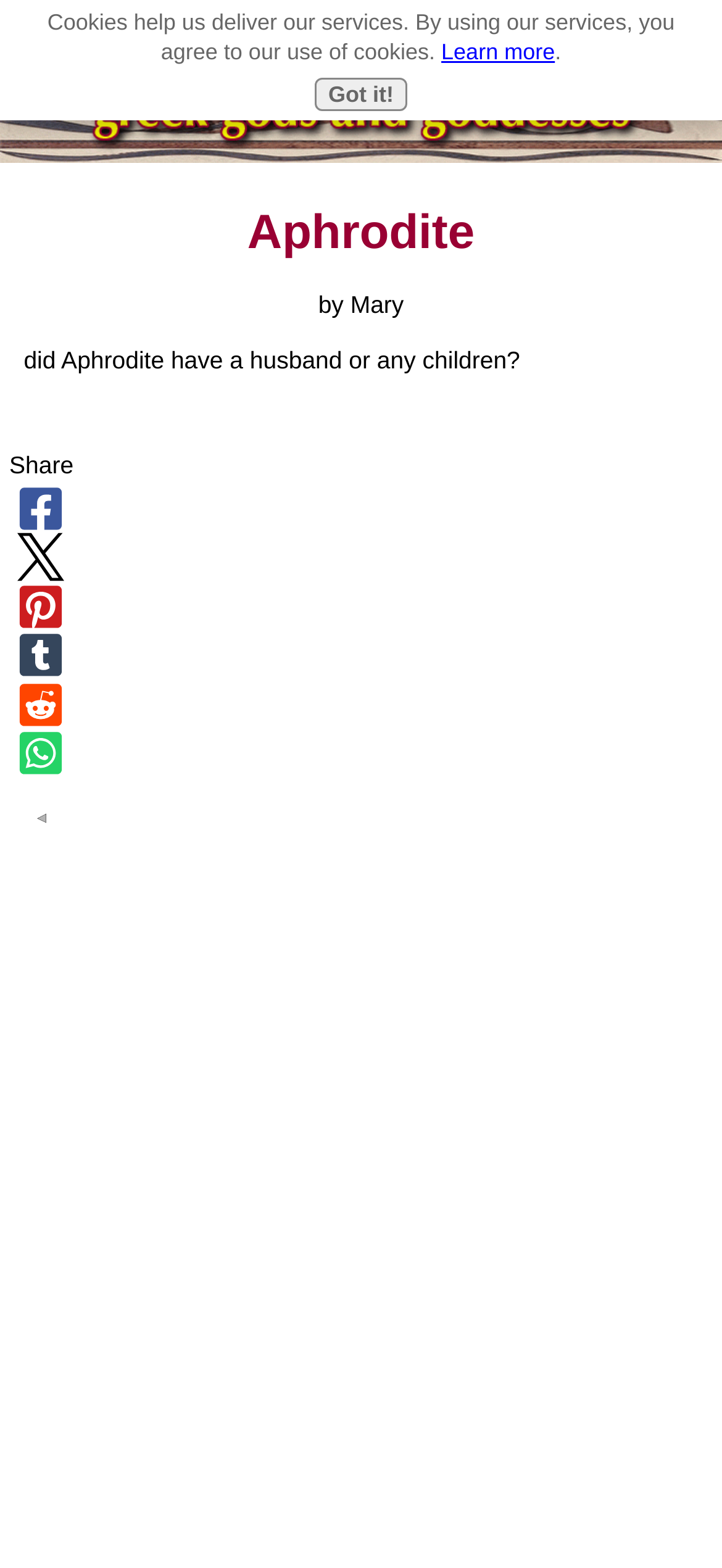What is the purpose of the 'Full Site' button?
Using the visual information, respond with a single word or phrase.

To view full site